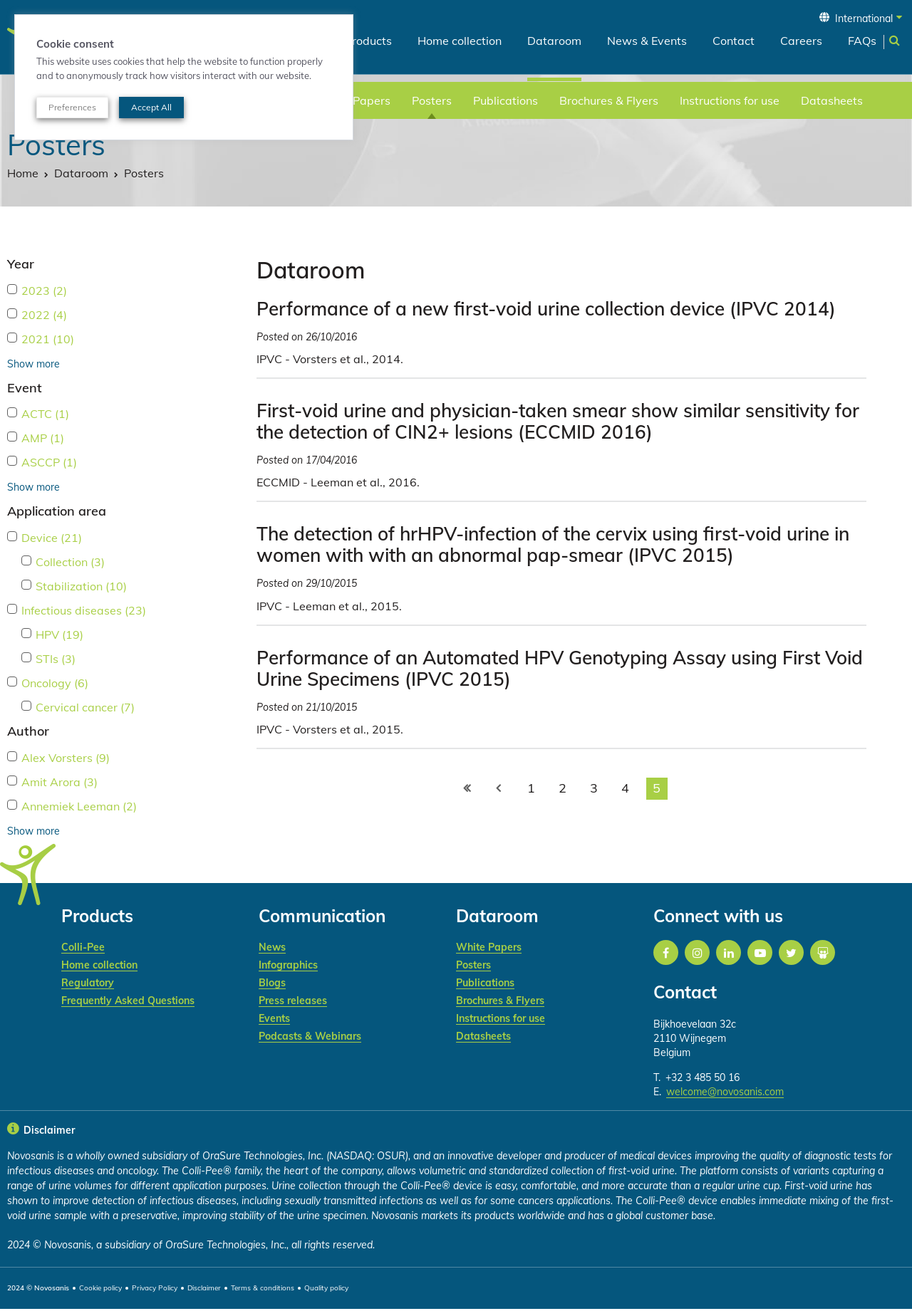Please find the bounding box coordinates of the clickable region needed to complete the following instruction: "Show more application areas". The bounding box coordinates must consist of four float numbers between 0 and 1, i.e., [left, top, right, bottom].

[0.008, 0.277, 0.066, 0.286]